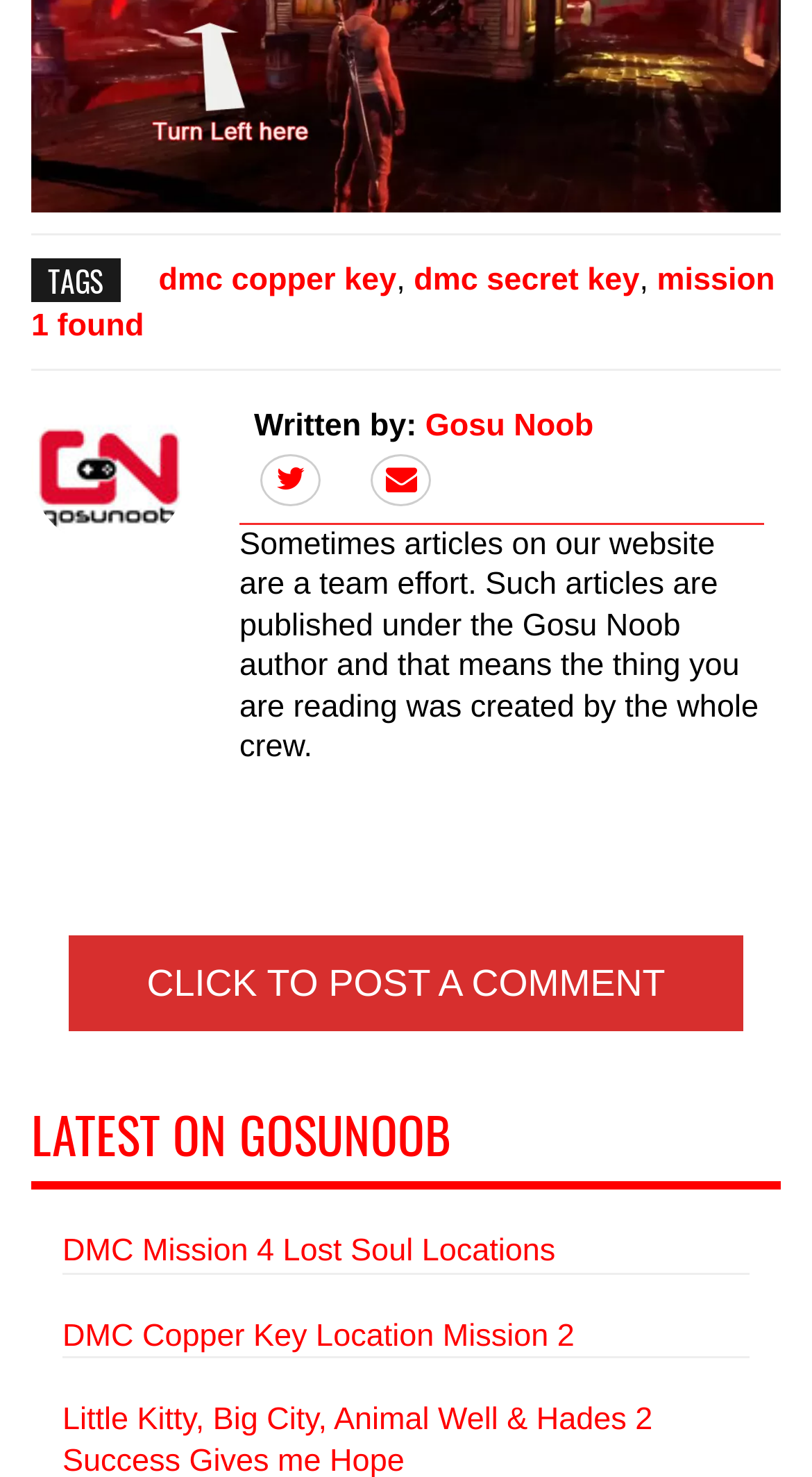Identify the bounding box coordinates for the UI element described by the following text: "parent_node: Welcome ! name="button-events" value="events"". Provide the coordinates as four float numbers between 0 and 1, in the format [left, top, right, bottom].

None